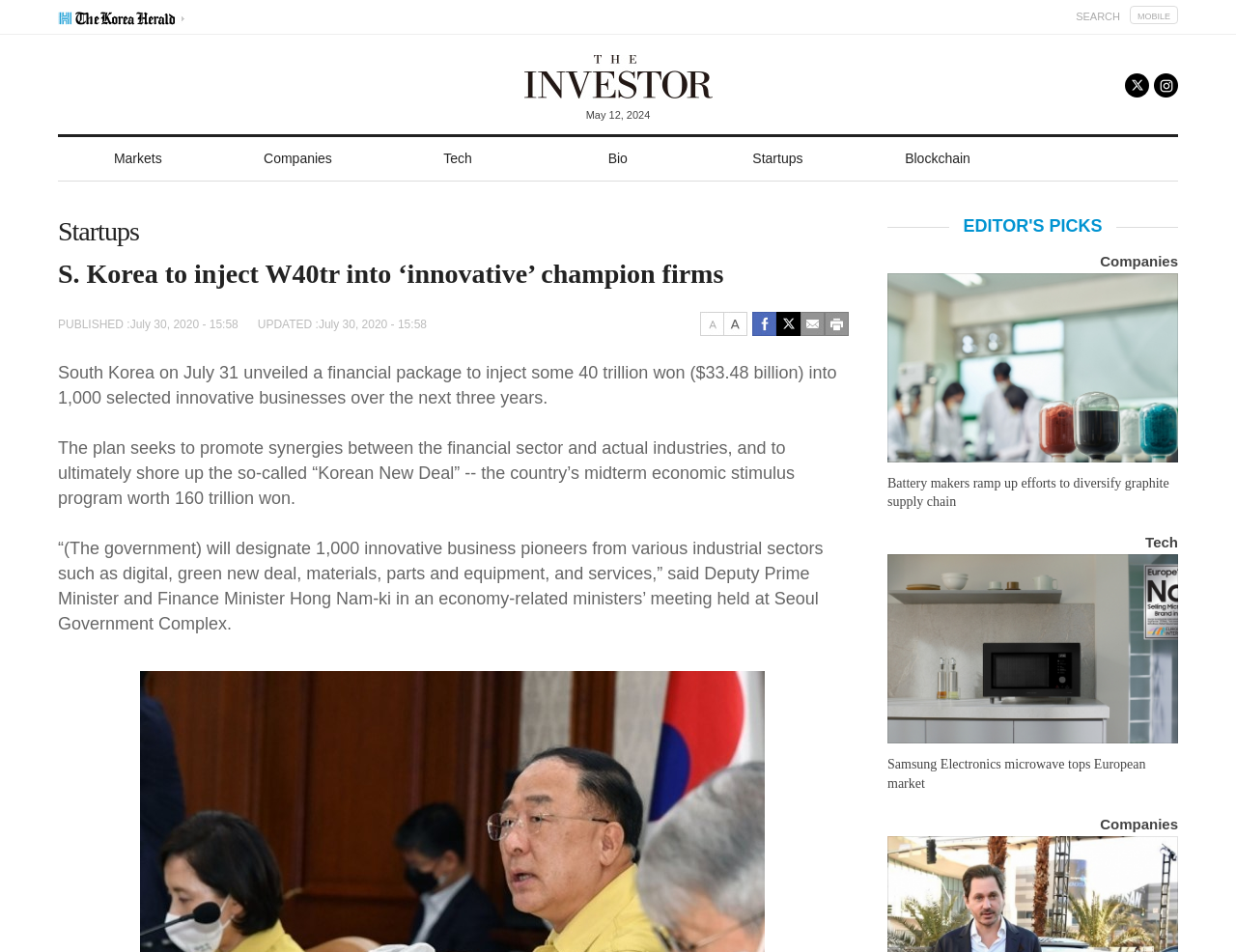Please specify the bounding box coordinates of the clickable region necessary for completing the following instruction: "view Markets page". The coordinates must consist of four float numbers between 0 and 1, i.e., [left, top, right, bottom].

[0.047, 0.144, 0.176, 0.19]